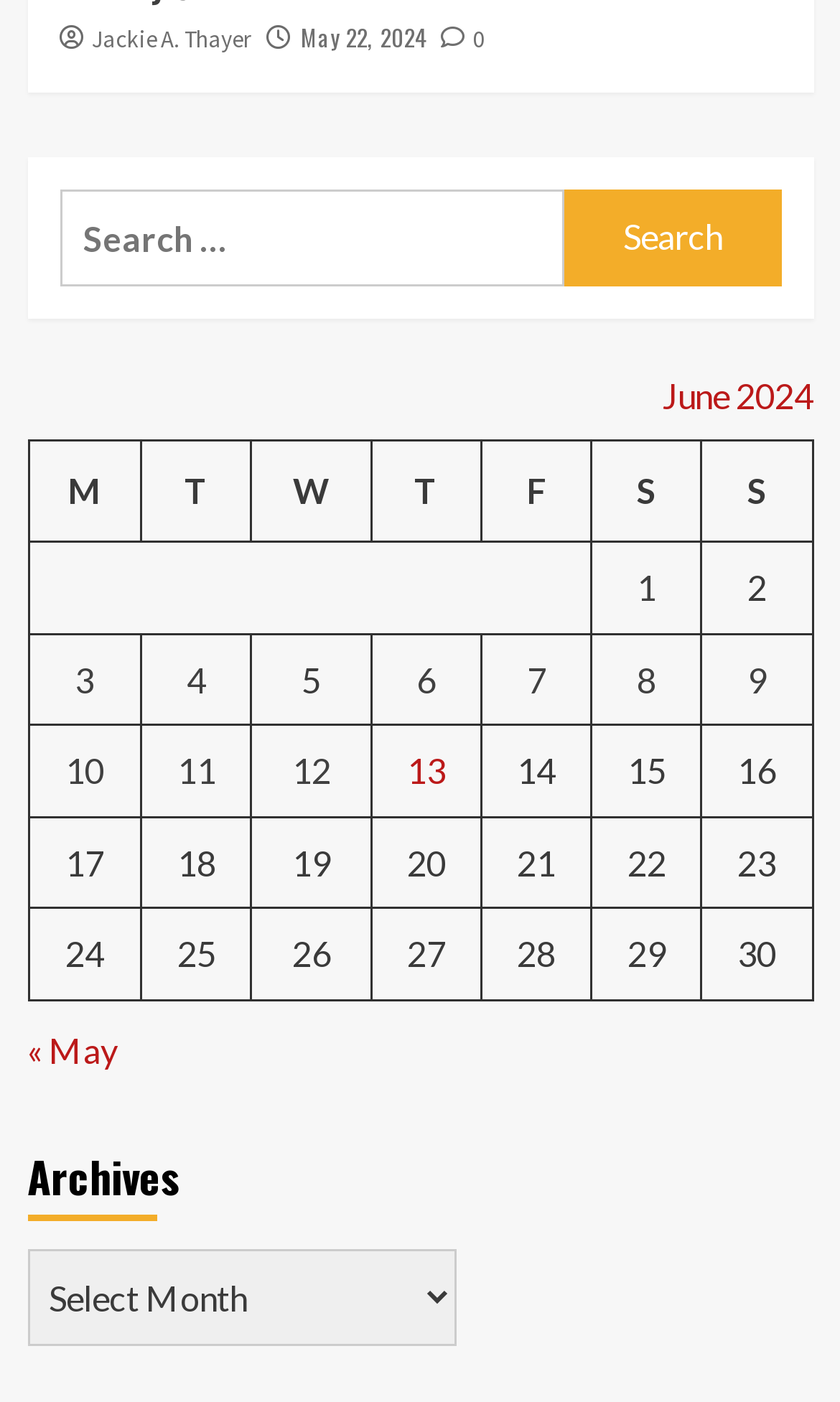Identify the bounding box for the UI element specified in this description: "7". The coordinates must be four float numbers between 0 and 1, formatted as [left, top, right, bottom].

[0.627, 0.469, 0.65, 0.498]